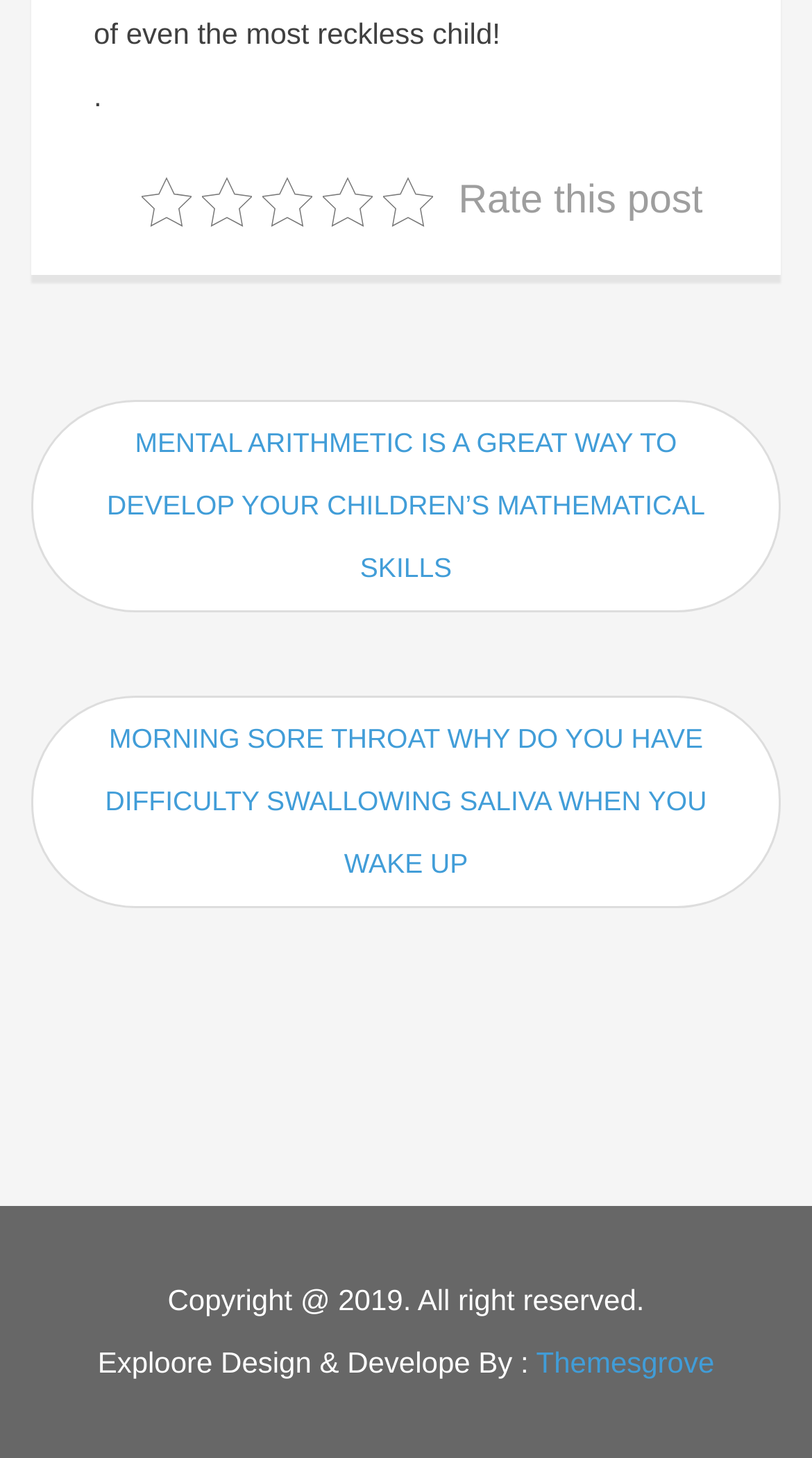Predict the bounding box of the UI element based on the description: "Themesgrove". The coordinates should be four float numbers between 0 and 1, formatted as [left, top, right, bottom].

[0.66, 0.923, 0.88, 0.946]